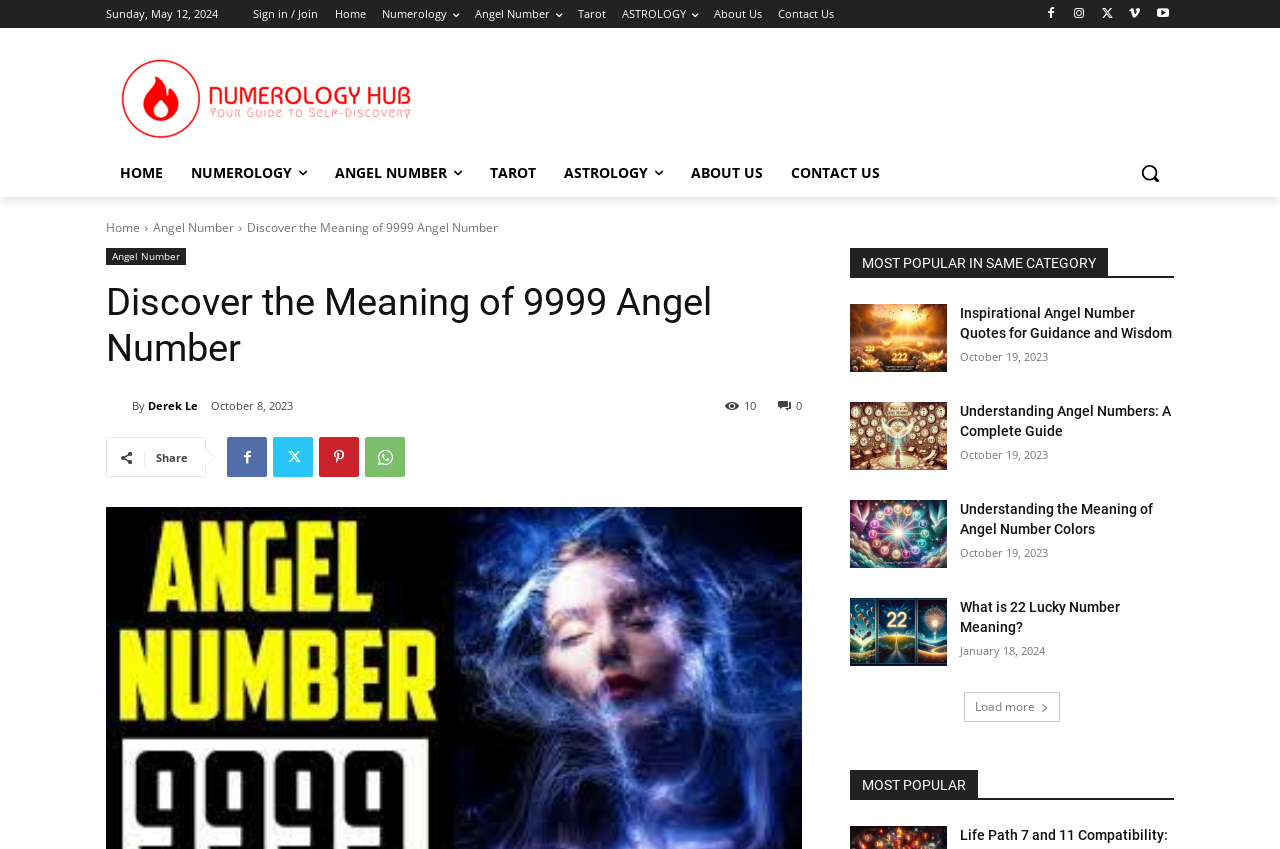Given the element description, predict the bounding box coordinates in the format (top-left x, top-left y, bottom-right x, bottom-right y), using floating point numbers between 0 and 1: Instagram

[0.834, 0.003, 0.852, 0.03]